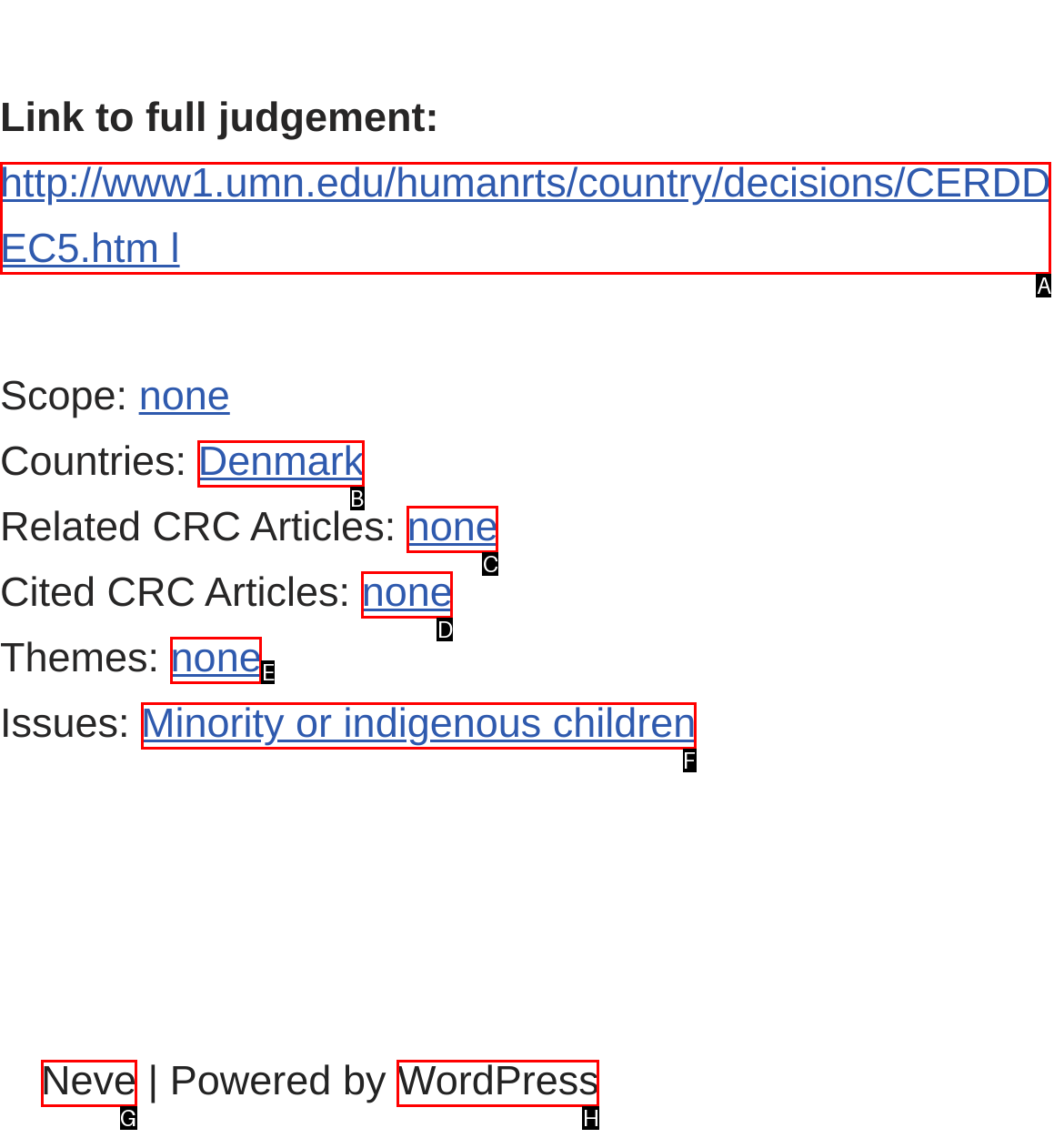Identify which HTML element to click to fulfill the following task: Go to Denmark page. Provide your response using the letter of the correct choice.

B